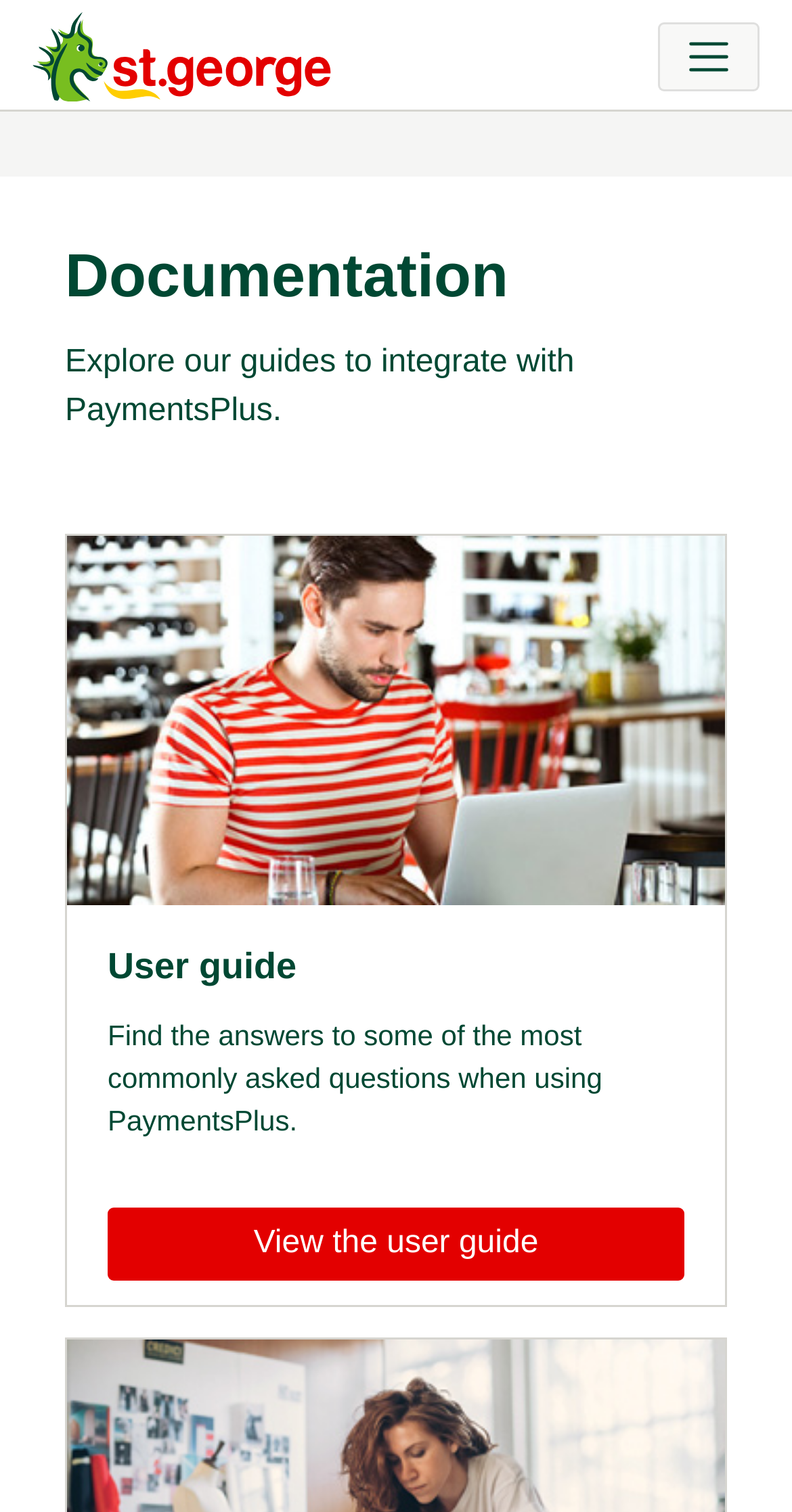Generate a thorough description of the webpage.

The webpage is dedicated to PaymentsPlus documentation. At the top left, there is a link. On the top right, a toggle navigation button is located. Below the toggle button, a heading "Documentation" is prominently displayed. 

Under the "Documentation" heading, a brief introduction "Explore our guides to integrate with PaymentsPlus" is provided. Further down, a heading "User guide" is situated. This section is accompanied by a description "Find the answers to some of the most commonly asked questions when using PaymentsPlus." 

A link "View the user guide" is placed below the description, likely providing access to the user guide content. Overall, the webpage appears to be a gateway to PaymentsPlus documentation, offering guides and resources for users.